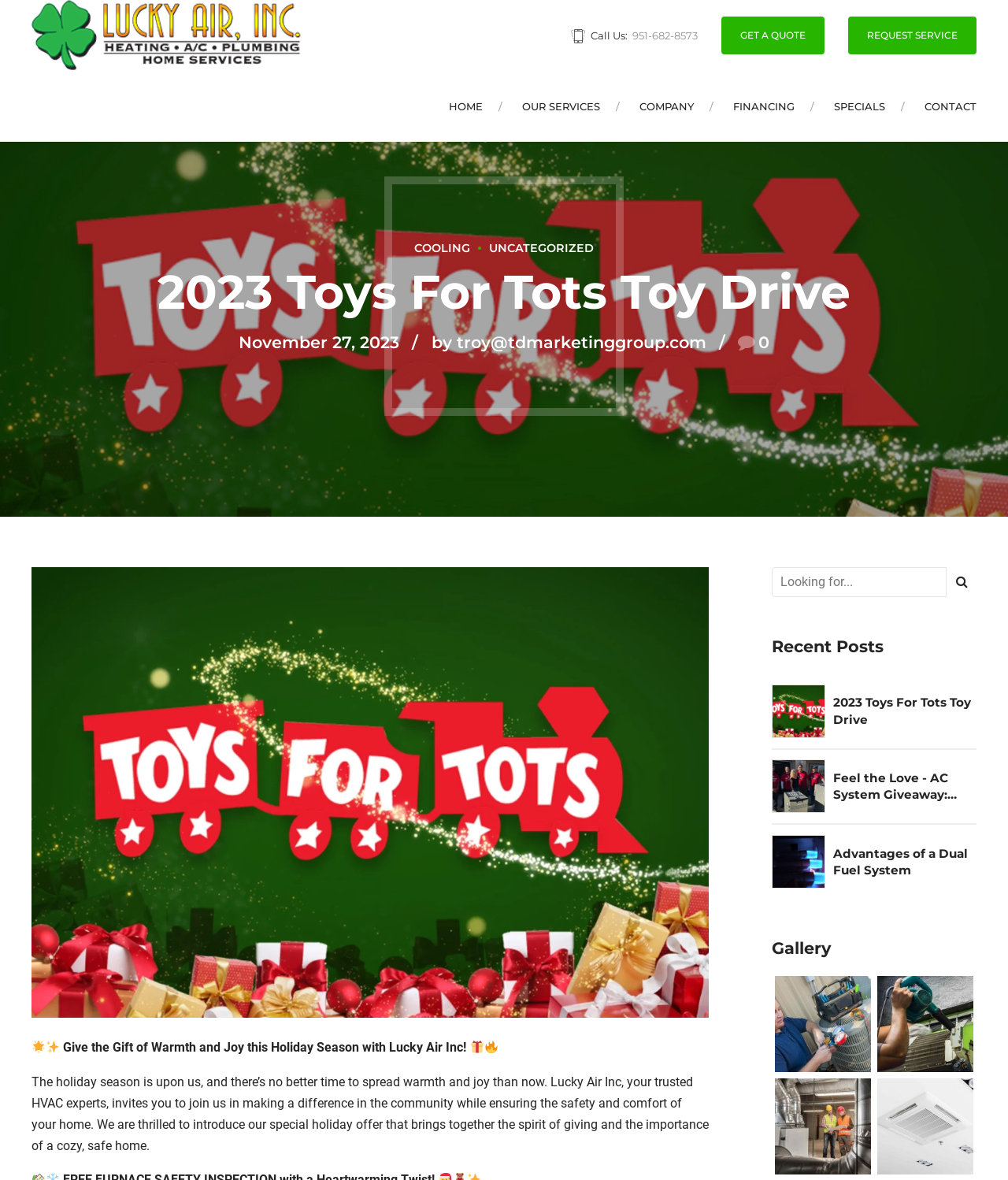Please identify the coordinates of the bounding box for the clickable region that will accomplish this instruction: "Call the phone number".

[0.566, 0.013, 0.692, 0.047]